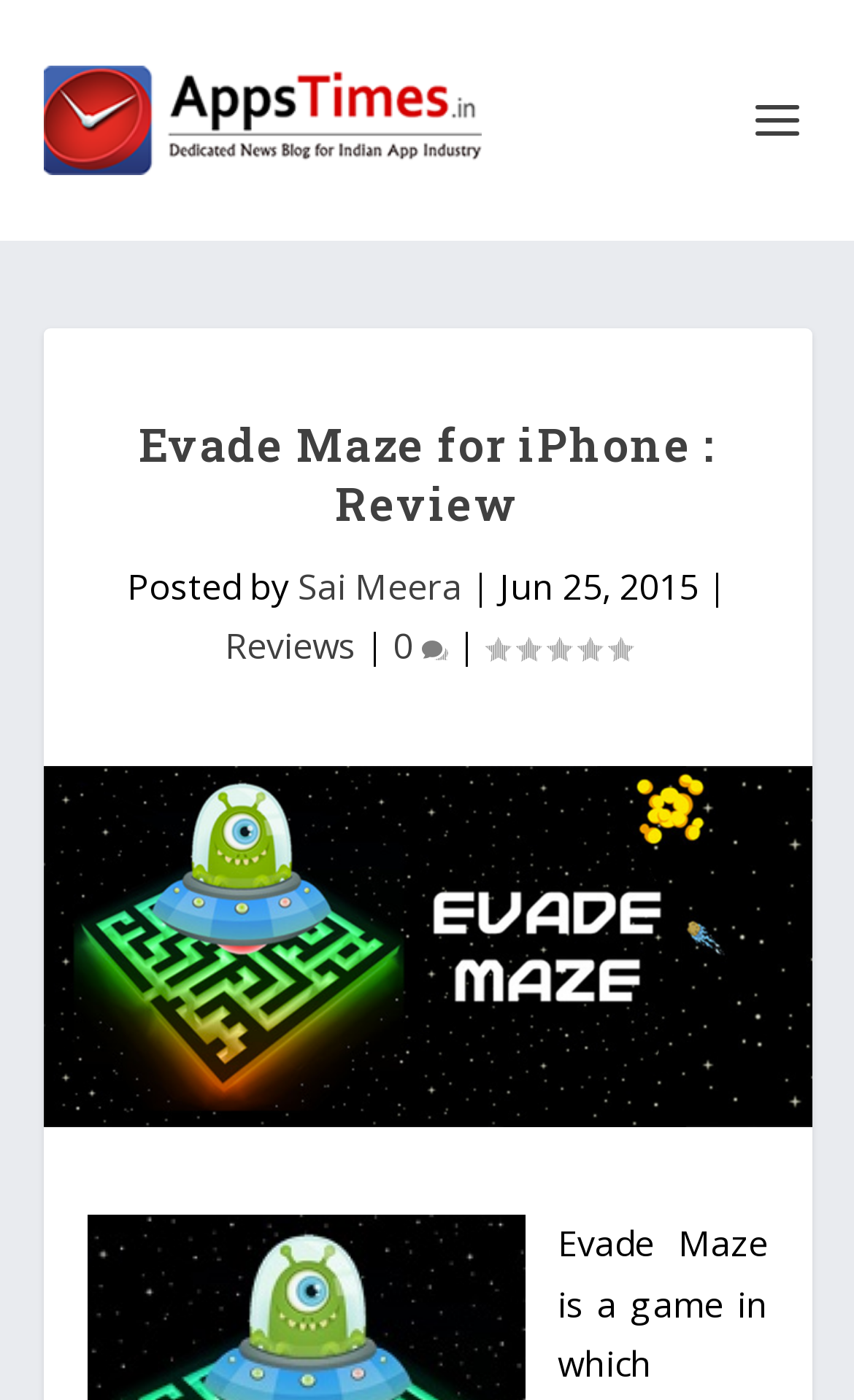Respond with a single word or short phrase to the following question: 
How many comments does this review have?

0